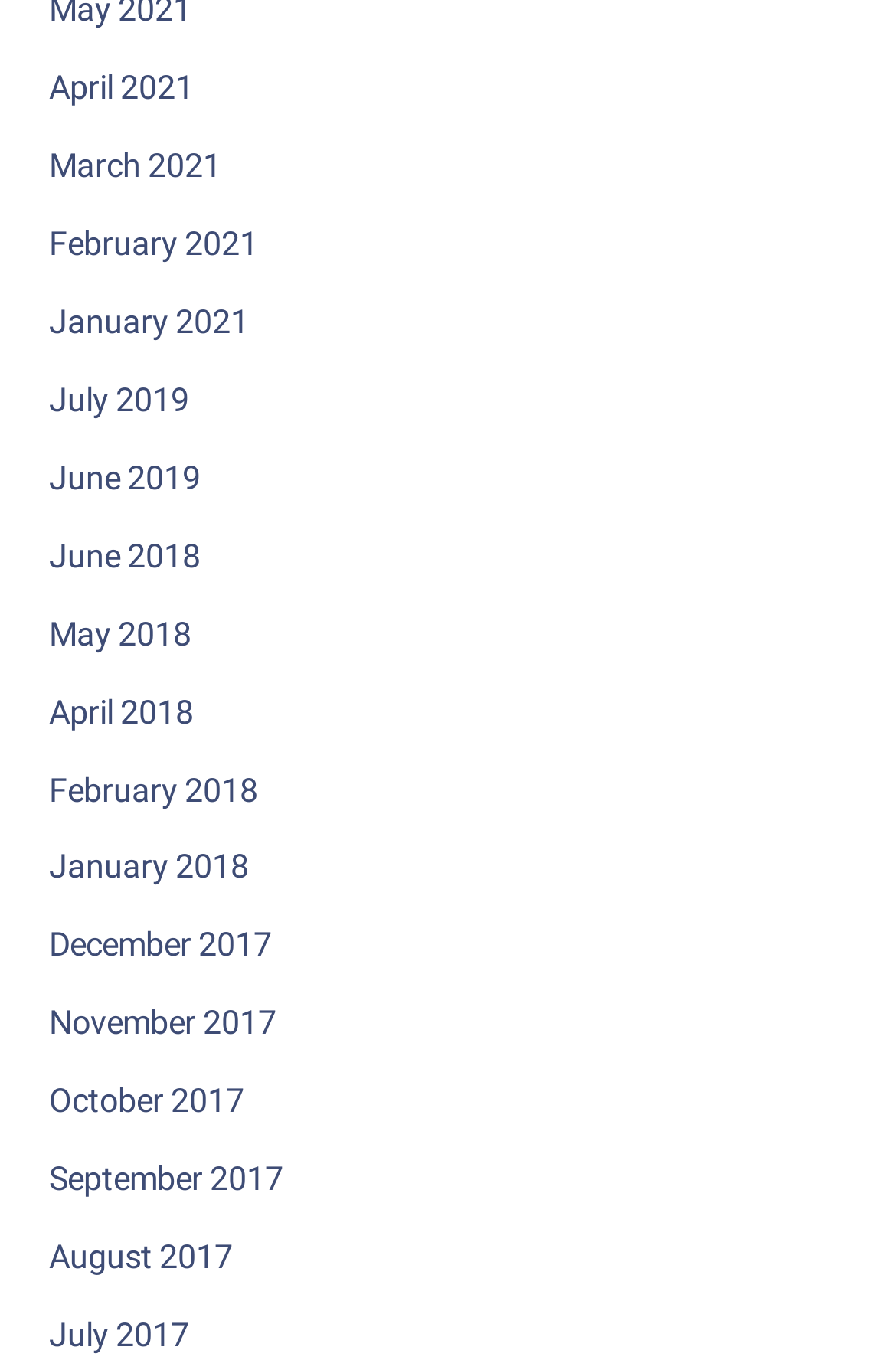Find the bounding box coordinates for the element that must be clicked to complete the instruction: "view July 2017". The coordinates should be four float numbers between 0 and 1, indicated as [left, top, right, bottom].

[0.055, 0.968, 0.211, 0.997]